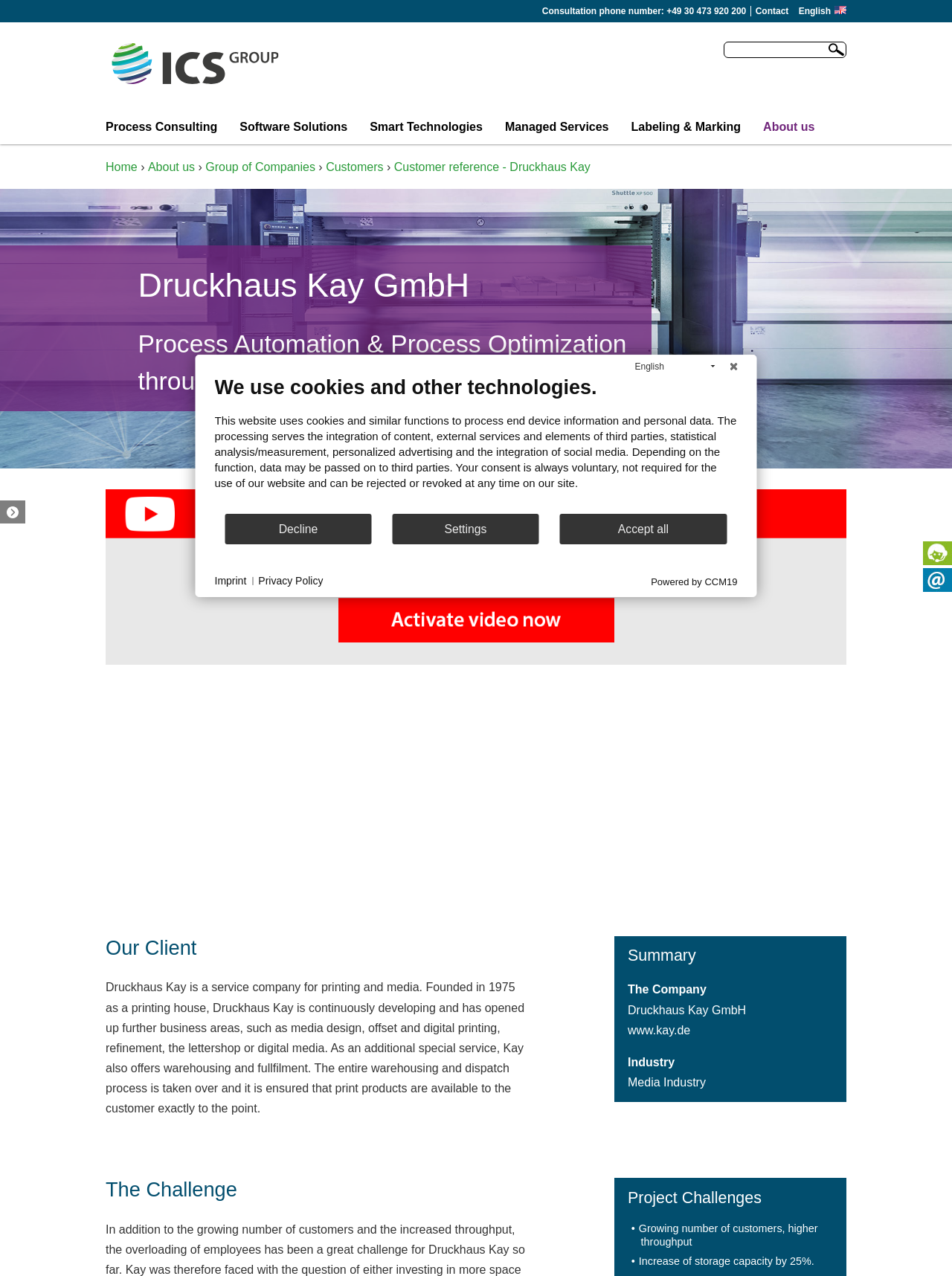Locate the bounding box coordinates of the element I should click to achieve the following instruction: "Switch to French language".

None